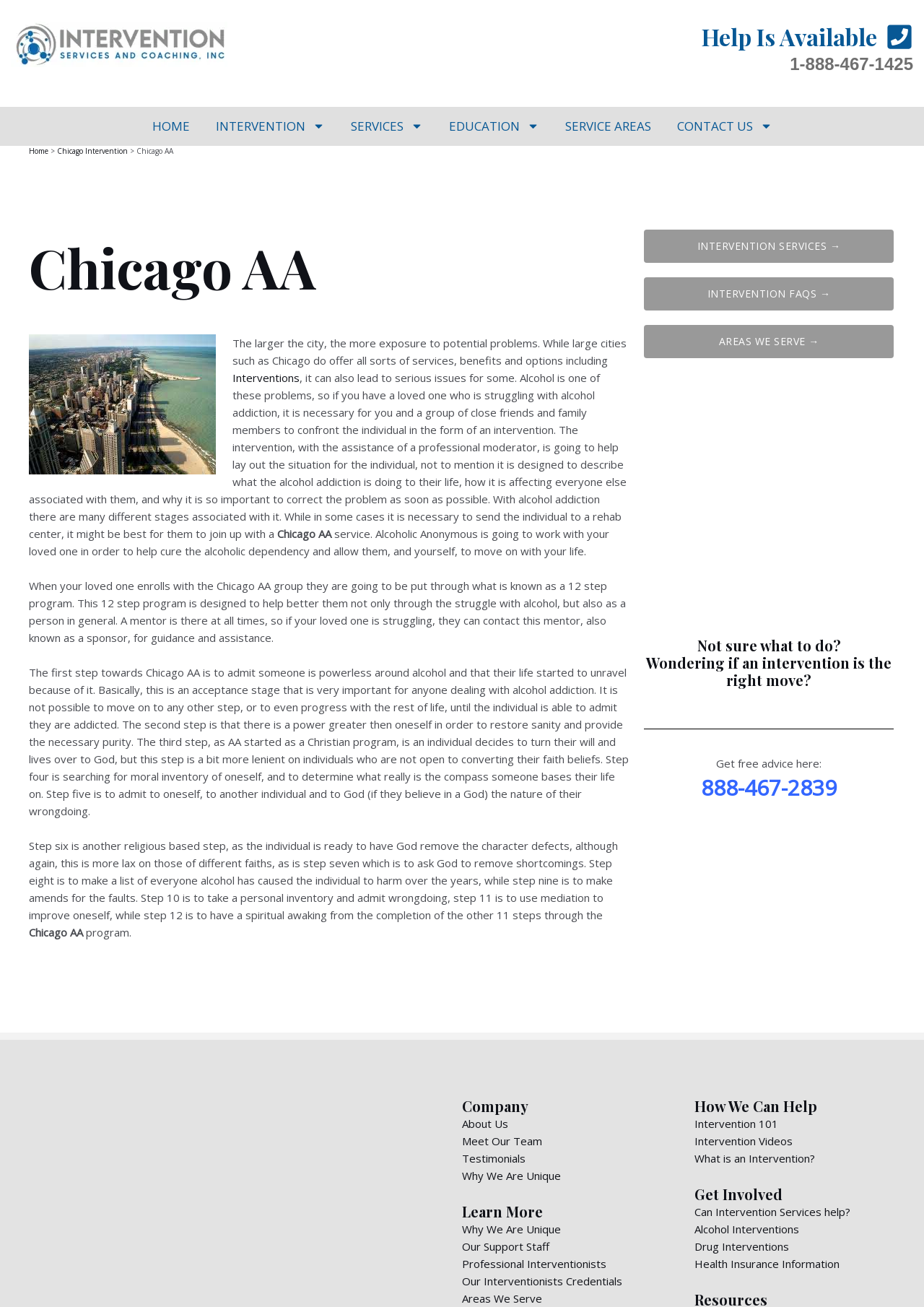How many steps are in the 12-step program?
Answer briefly with a single word or phrase based on the image.

12